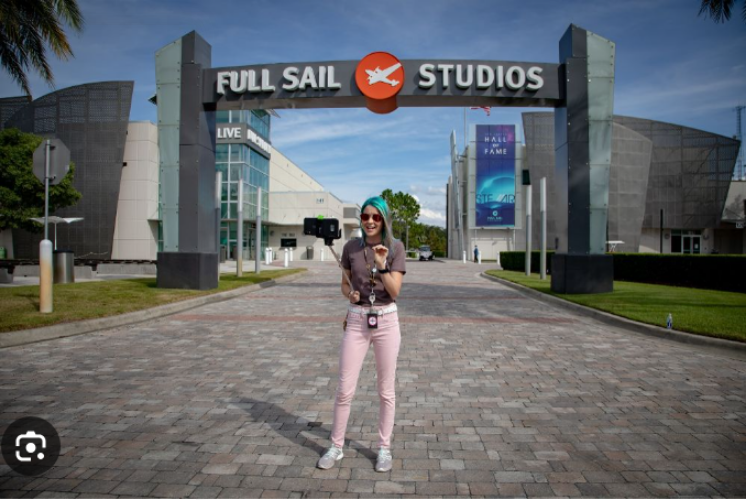What is the color of the woman's pants?
Offer a detailed and exhaustive answer to the question.

According to the caption, the woman is dressed casually in a gray T-shirt and light pink pants, which complement her overall youthful and vibrant appearance.